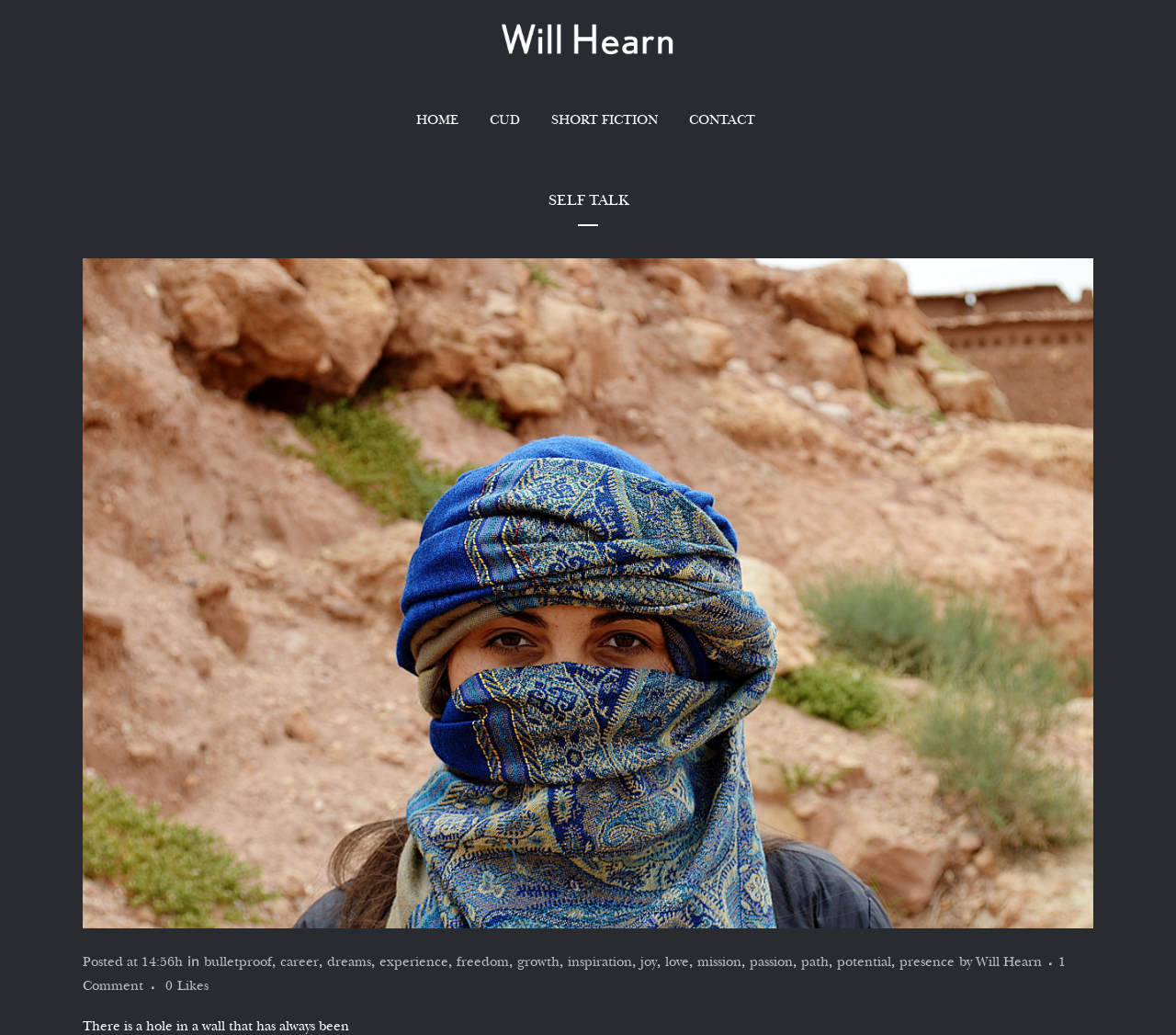Who is the author of the latest article?
Observe the image and answer the question with a one-word or short phrase response.

Will Hearn